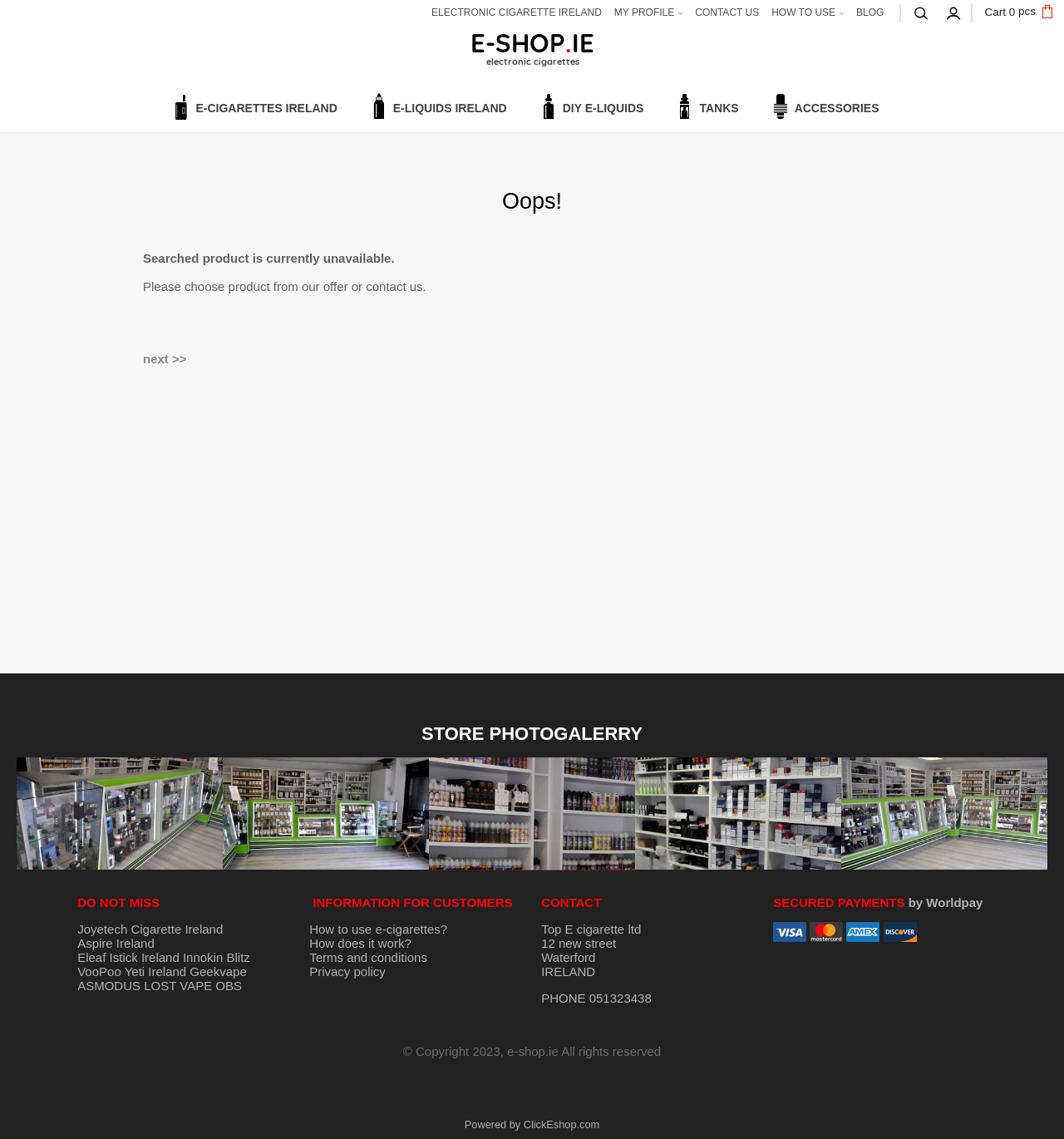What is the name of the e-shop?
Provide a one-word or short-phrase answer based on the image.

e-shop.ie